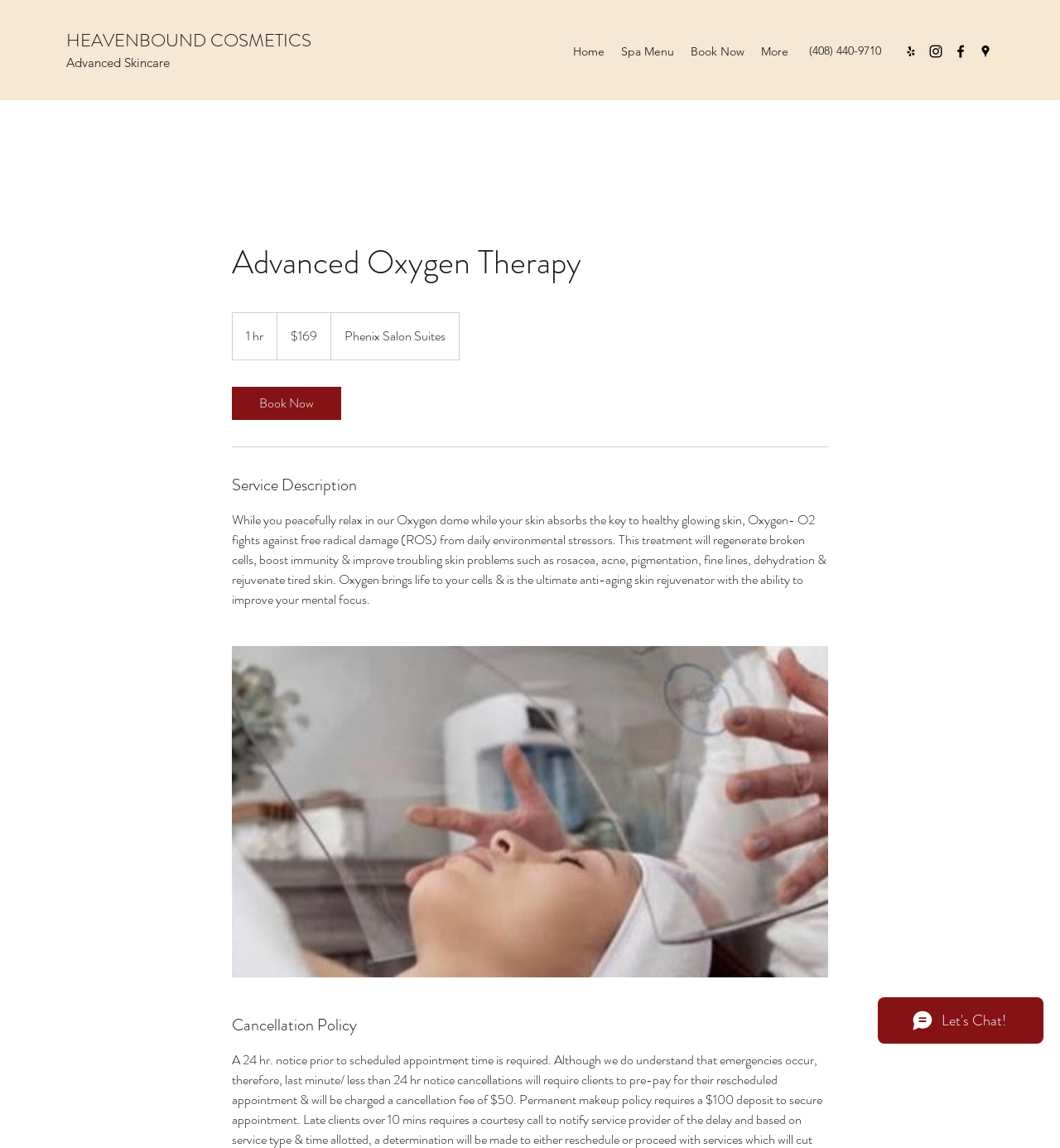Kindly determine the bounding box coordinates for the area that needs to be clicked to execute this instruction: "Check the service description".

[0.219, 0.413, 0.781, 0.433]